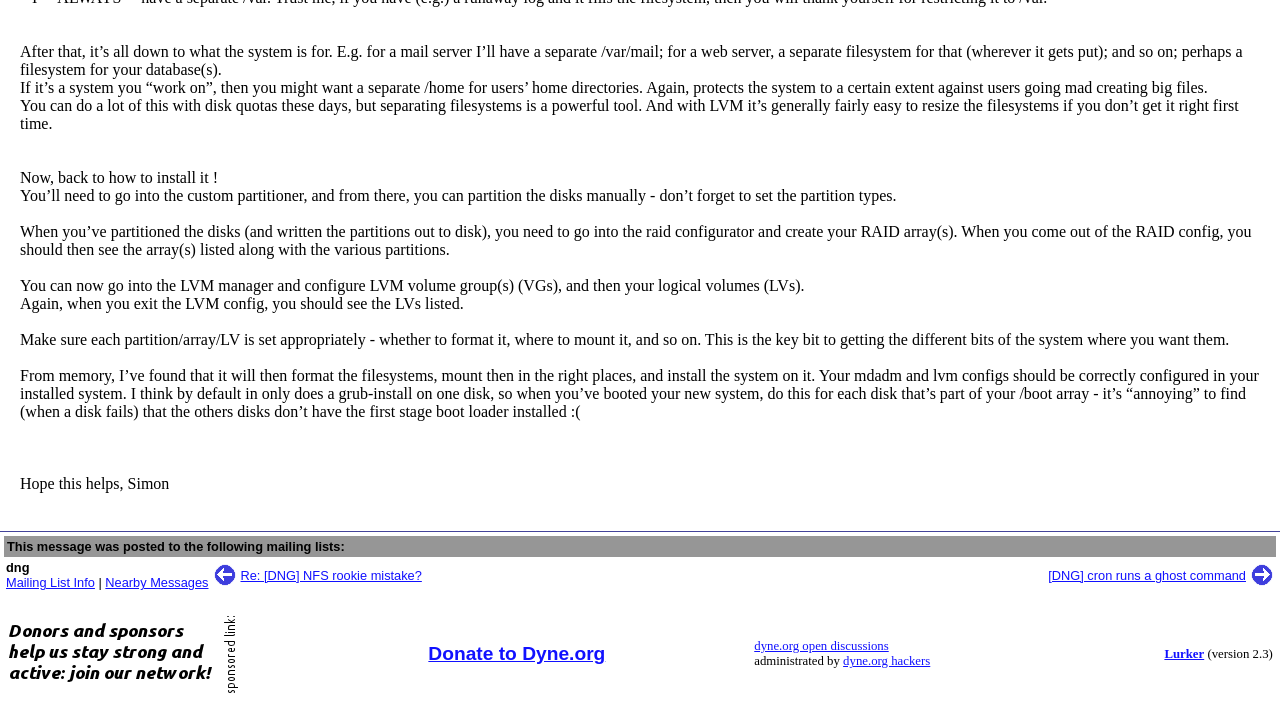Please find the bounding box coordinates in the format (top-left x, top-left y, bottom-right x, bottom-right y) for the given element description. Ensure the coordinates are floating point numbers between 0 and 1. Description: verminomics

None